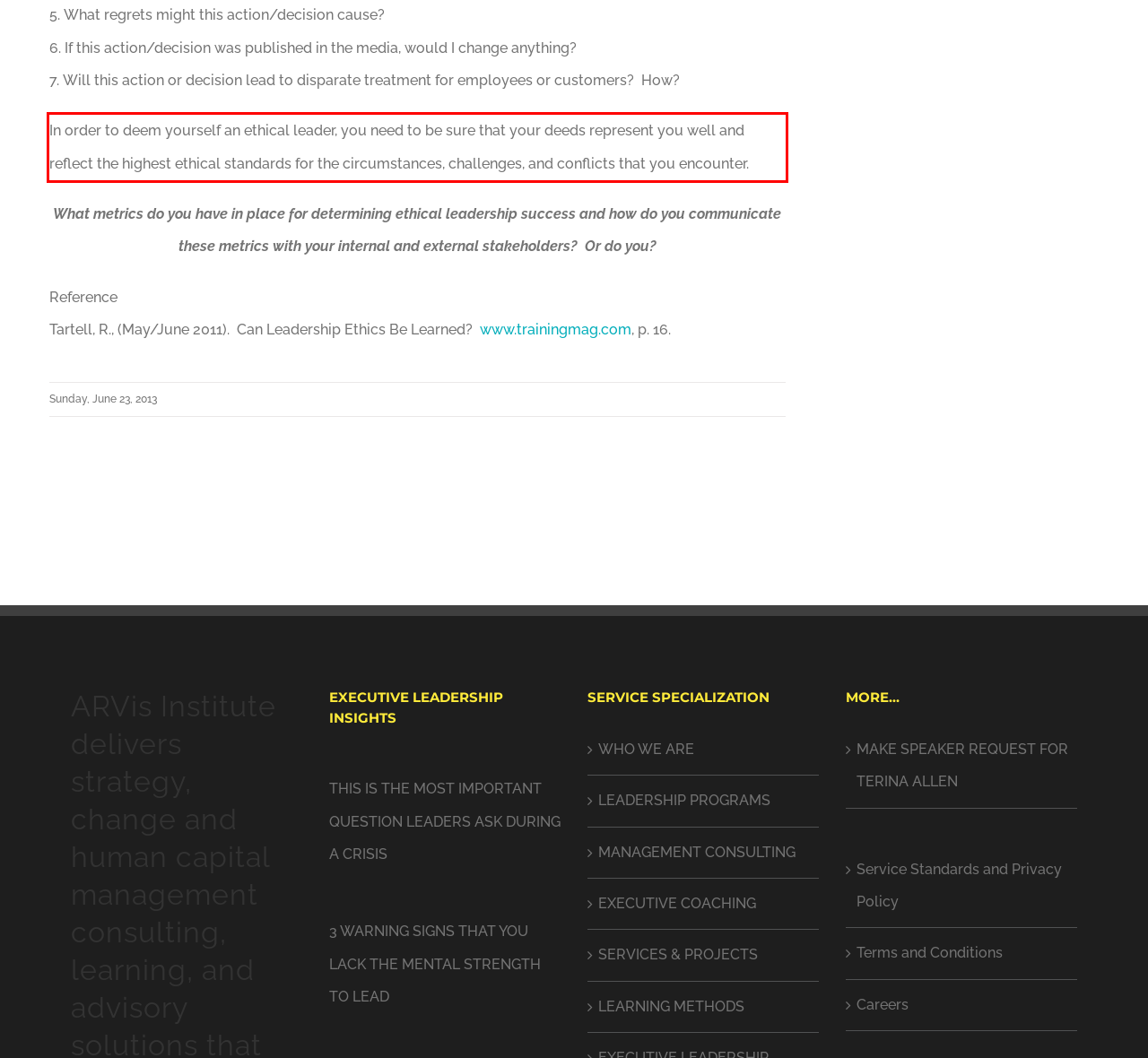Review the screenshot of the webpage and recognize the text inside the red rectangle bounding box. Provide the extracted text content.

In order to deem yourself an ethical leader, you need to be sure that your deeds represent you well and reflect the highest ethical standards for the circumstances, challenges, and conflicts that you encounter.